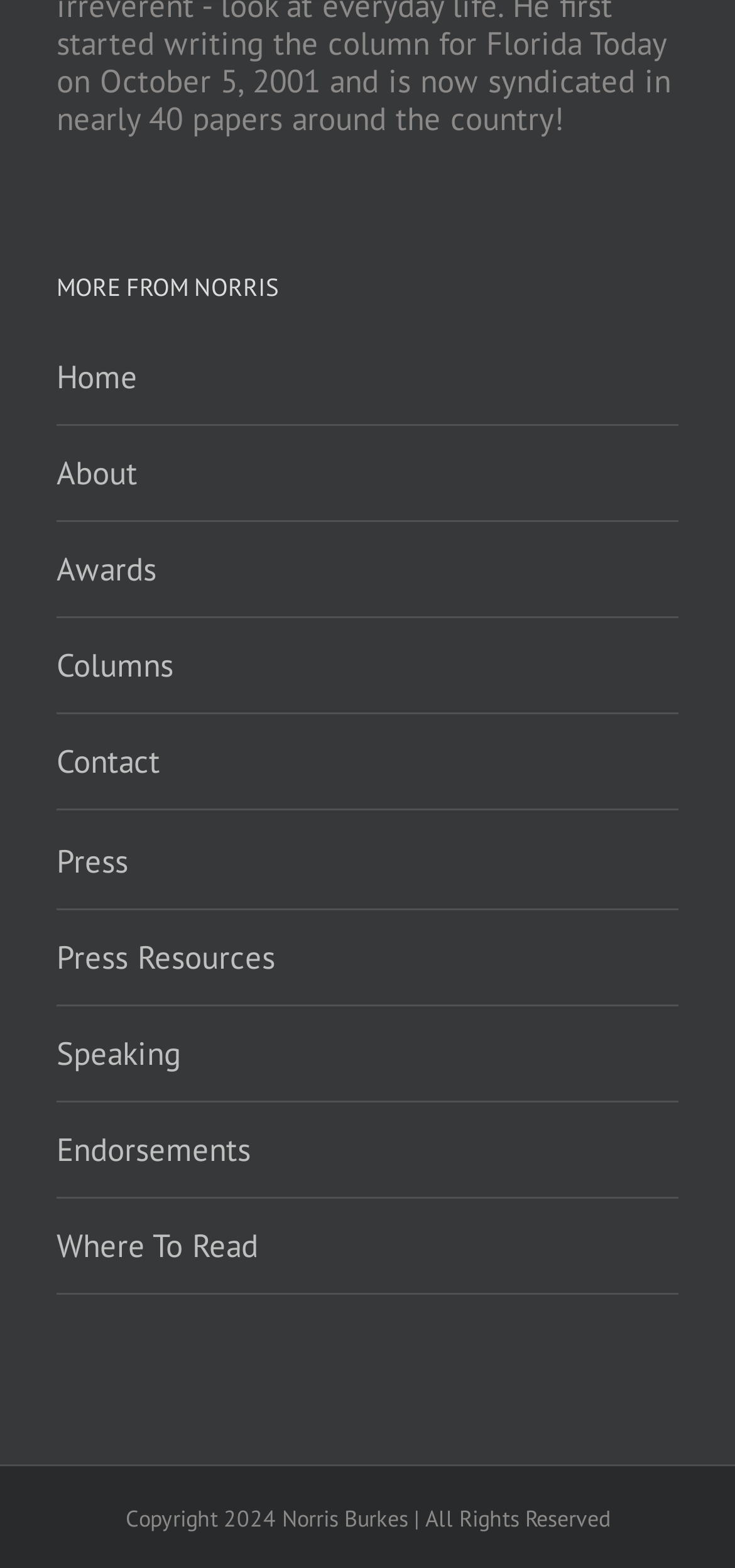From the webpage screenshot, predict the bounding box coordinates (top-left x, top-left y, bottom-right x, bottom-right y) for the UI element described here: Awards

[0.077, 0.333, 0.923, 0.395]